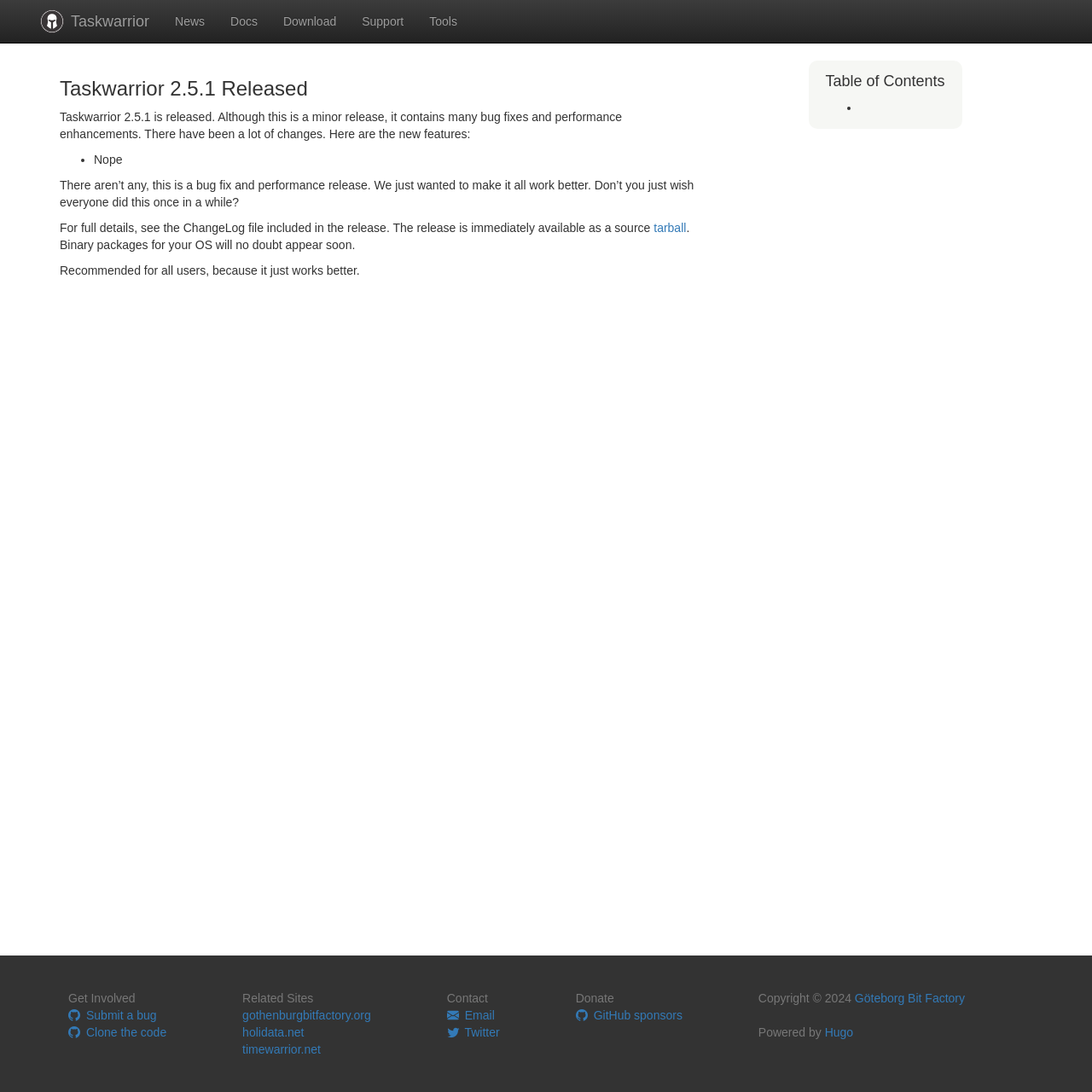Can you give a comprehensive explanation to the question given the content of the image?
How can I get involved with Taskwarrior?

In the 'Get Involved' section at the bottom of the webpage, there are links to 'Submit a bug' and 'Clone the code', which are ways to get involved with Taskwarrior.